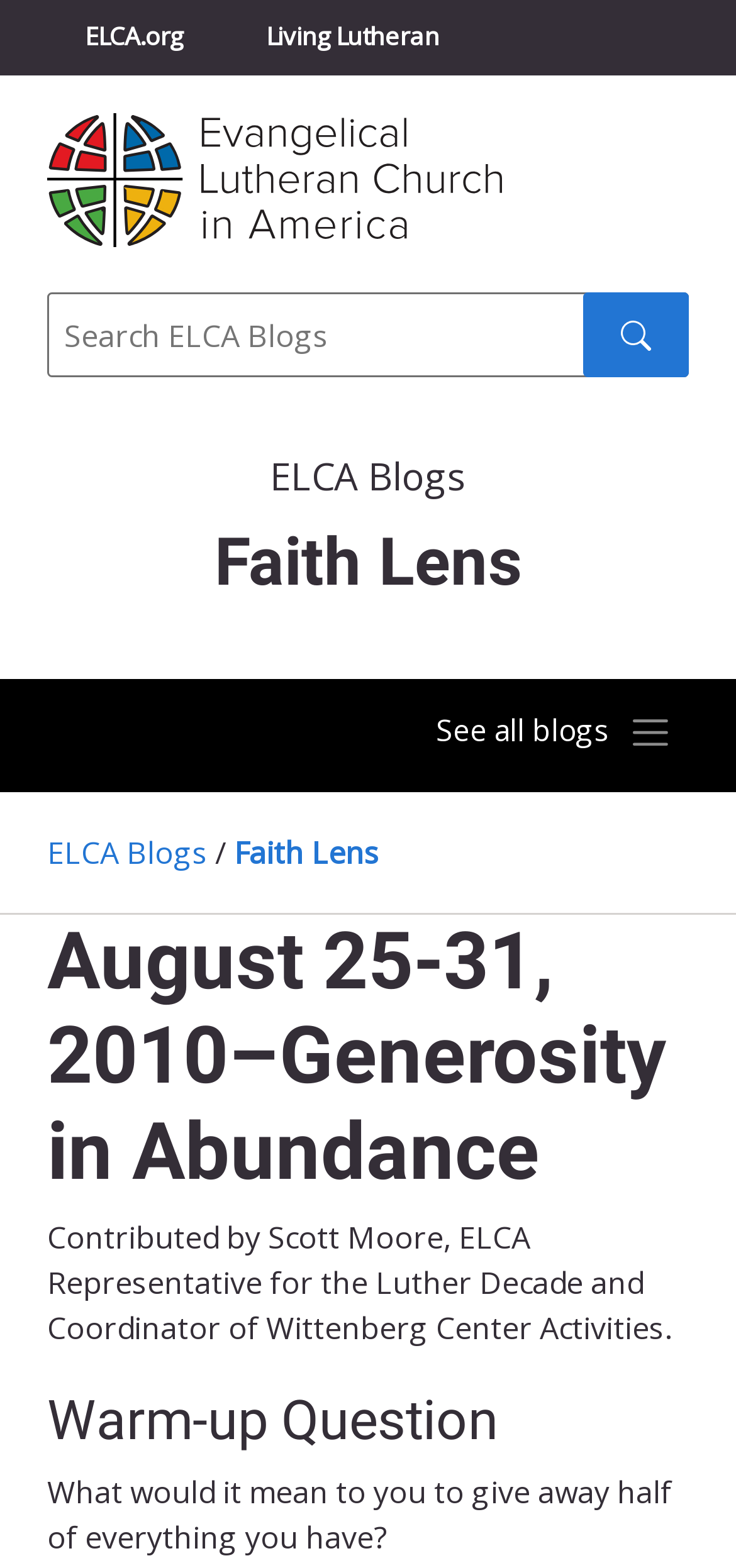Explain the features and main sections of the webpage comprehensively.

The webpage is about the "Faith Lens" blog archive of the Evangelical Lutheran Church in America (ELCA). At the top, there are five links: "ELCA.org", "Living Lutheran", "Churchwide Assembly", "Youth Gathering", and "ELCA Directory". Below these links, there is a search bar with a search button and a label "Search". 

To the right of the search bar, there is an "ELCA" logo image. Below the search bar, there is a heading "ELCA Blogs" and a prominent heading "Faith Lens". A toggle navigation button is located to the right of the "Faith Lens" heading.

Below the toggle navigation button, there is a link "ELCA Blogs" followed by a slash and then a link "Faith Lens". The main content of the webpage starts with a heading "August 25-31, 2010–Generosity in Abundance". This is followed by a paragraph of text contributed by Scott Moore, ELCA Representative for the Luther Decade and Coordinator of Wittenberg Center Activities. 

Finally, there is a heading "Warm-up Question" and a question "What would it mean to you to give away half of everything you have?"